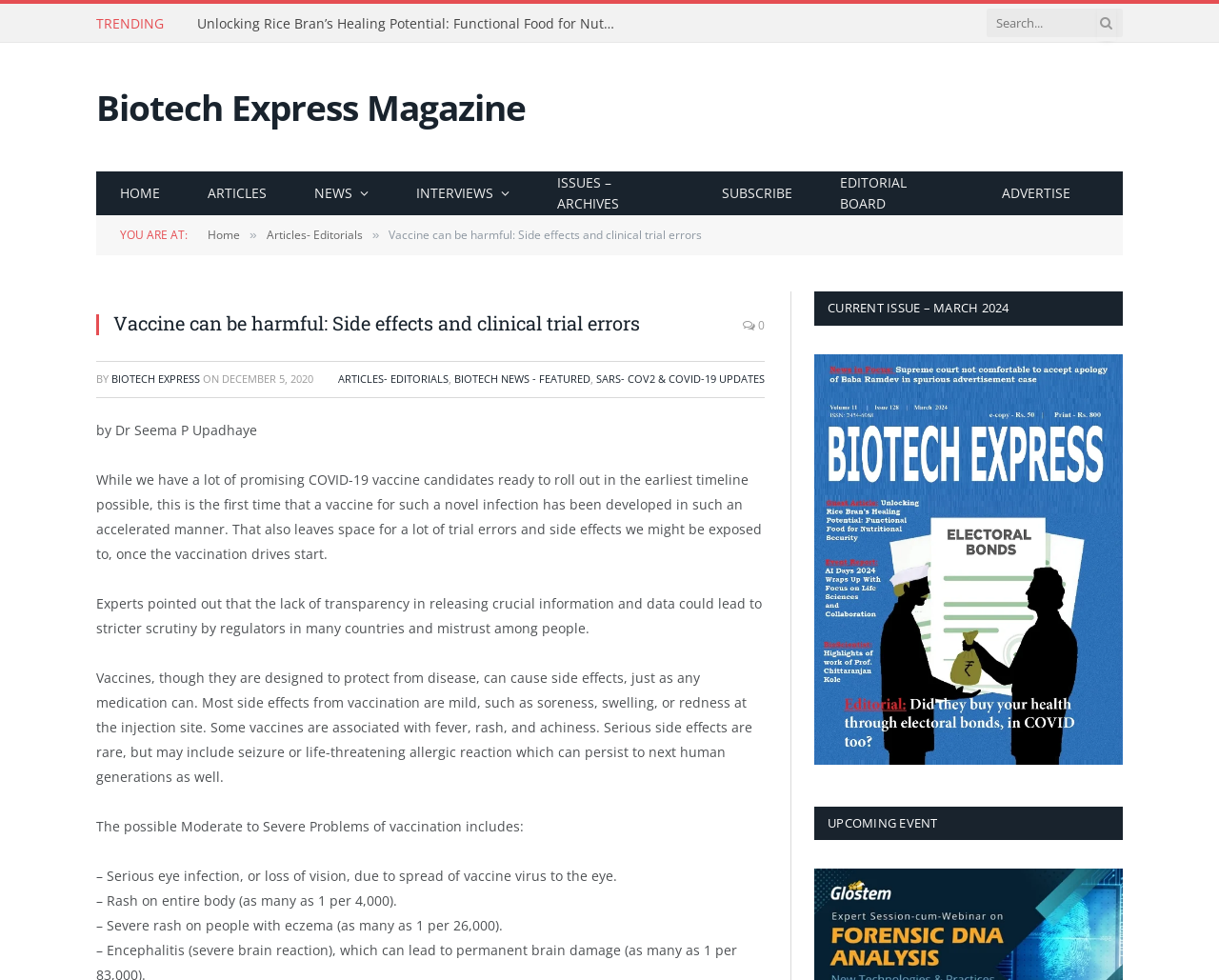Please analyze the image and give a detailed answer to the question:
What is the category of the article?

I determined the category of the article by looking at the breadcrumb navigation section, which shows 'YOU ARE AT:' followed by 'Home » Articles- Editorials'. This indicates that the current article belongs to the 'Articles- Editorials' category.